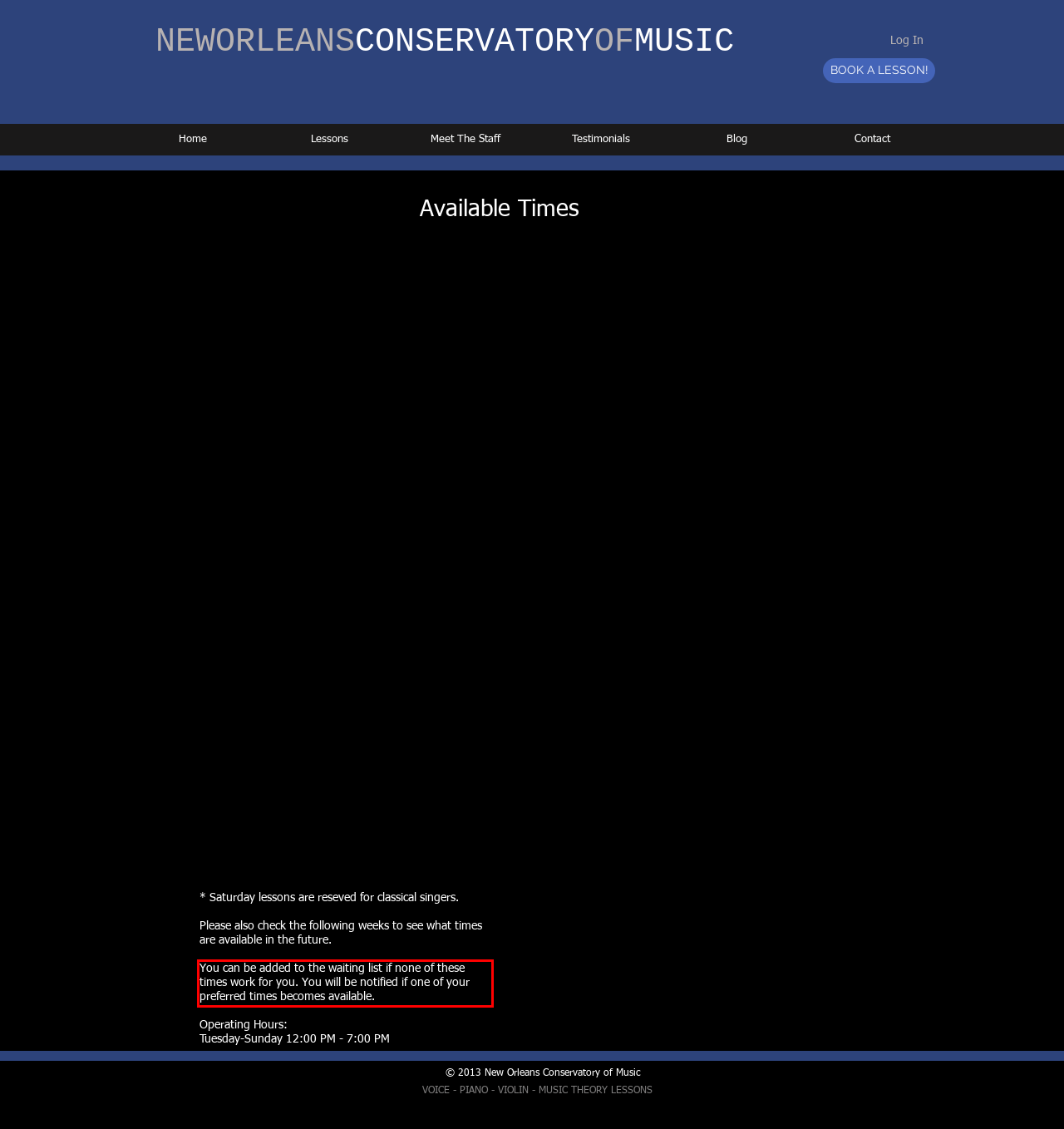Identify and extract the text within the red rectangle in the screenshot of the webpage.

You can be added to the waiting list if none of these times work for you. You will be notified if one of your preferred times becomes available.